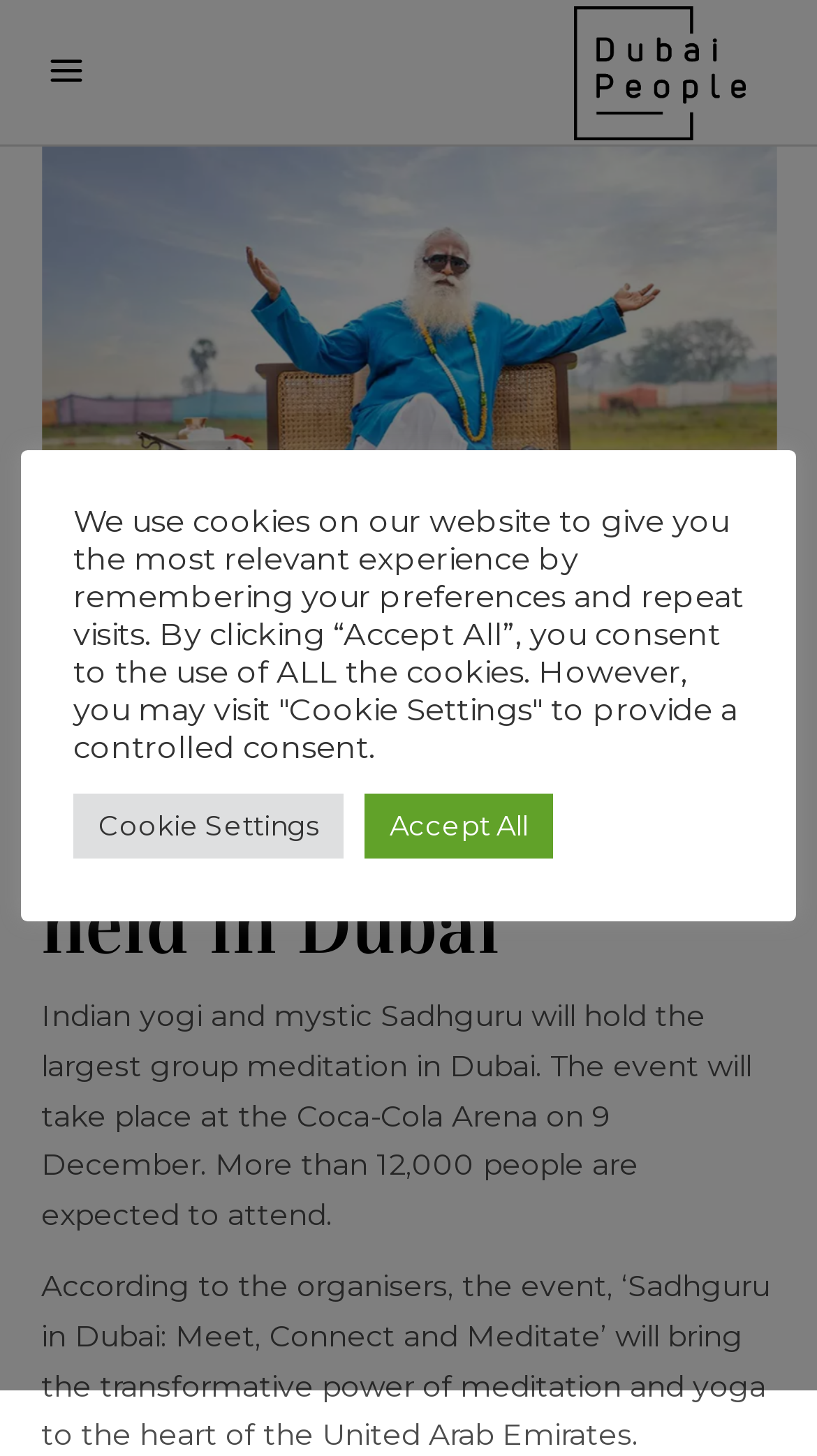When is the meditation event taking place?
Refer to the image and answer the question using a single word or phrase.

9 December